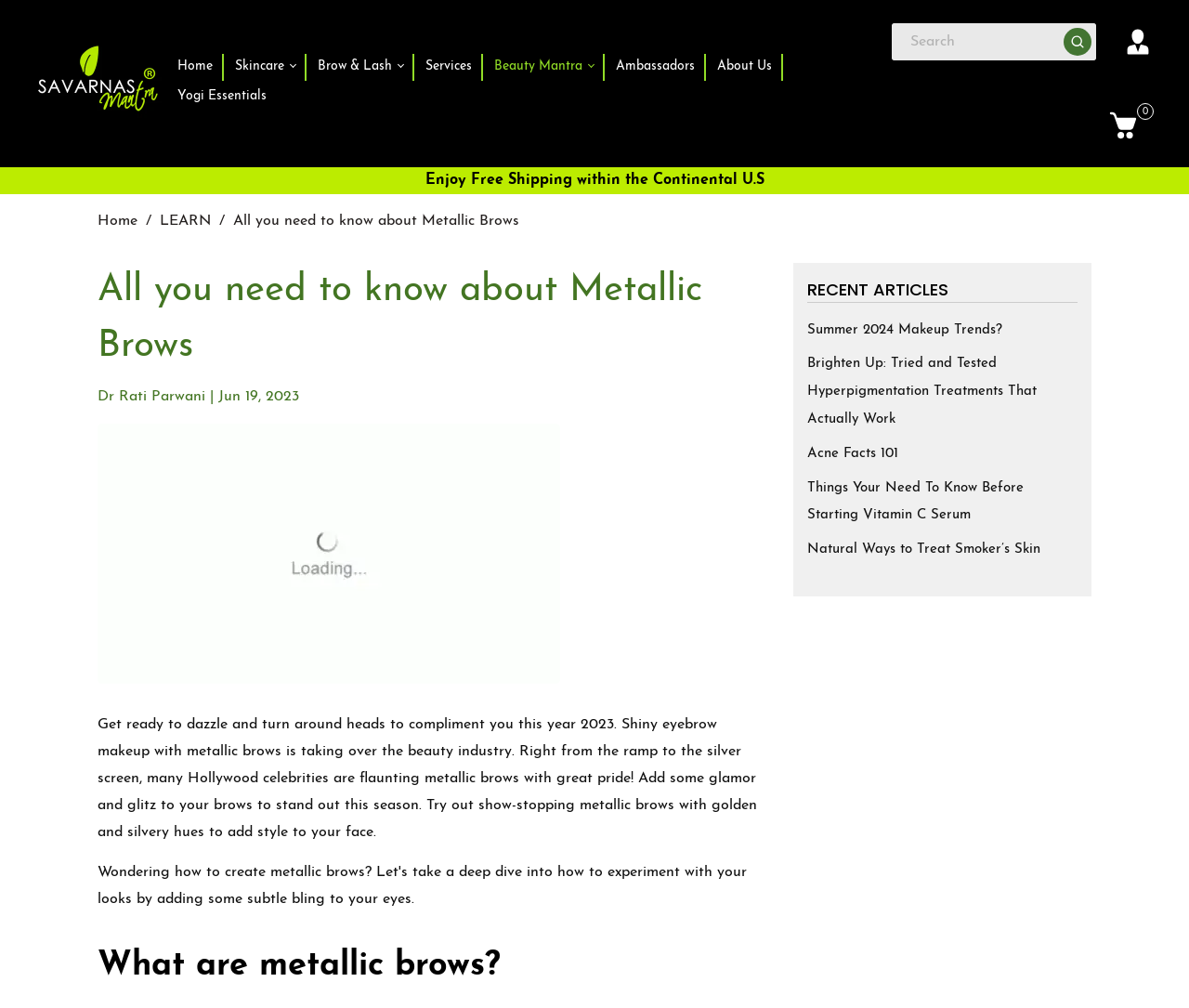Use a single word or phrase to answer the question: Who is the author of this article?

Dr Rati Parwani